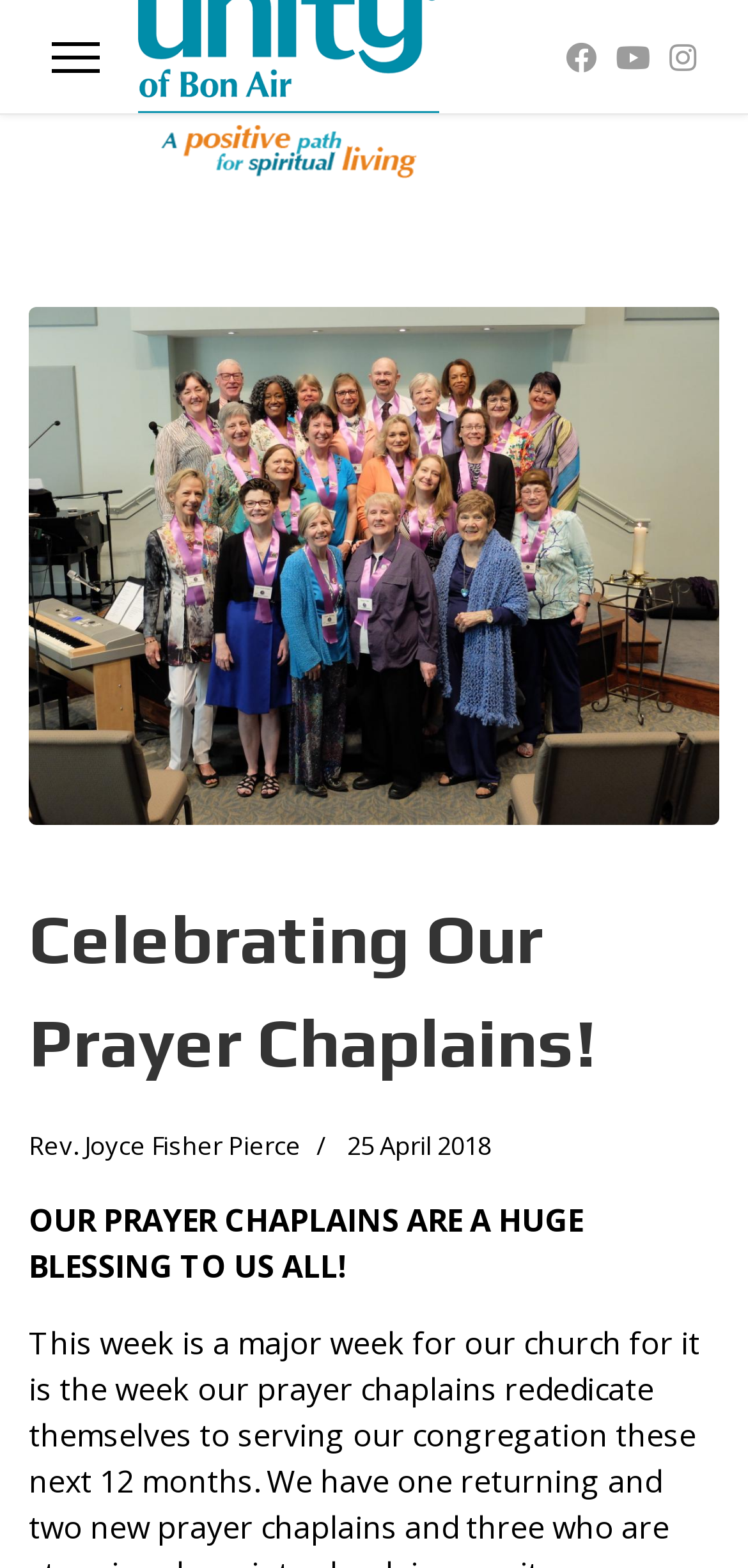Use one word or a short phrase to answer the question provided: 
What is the main theme of the article?

Prayer Chaplains